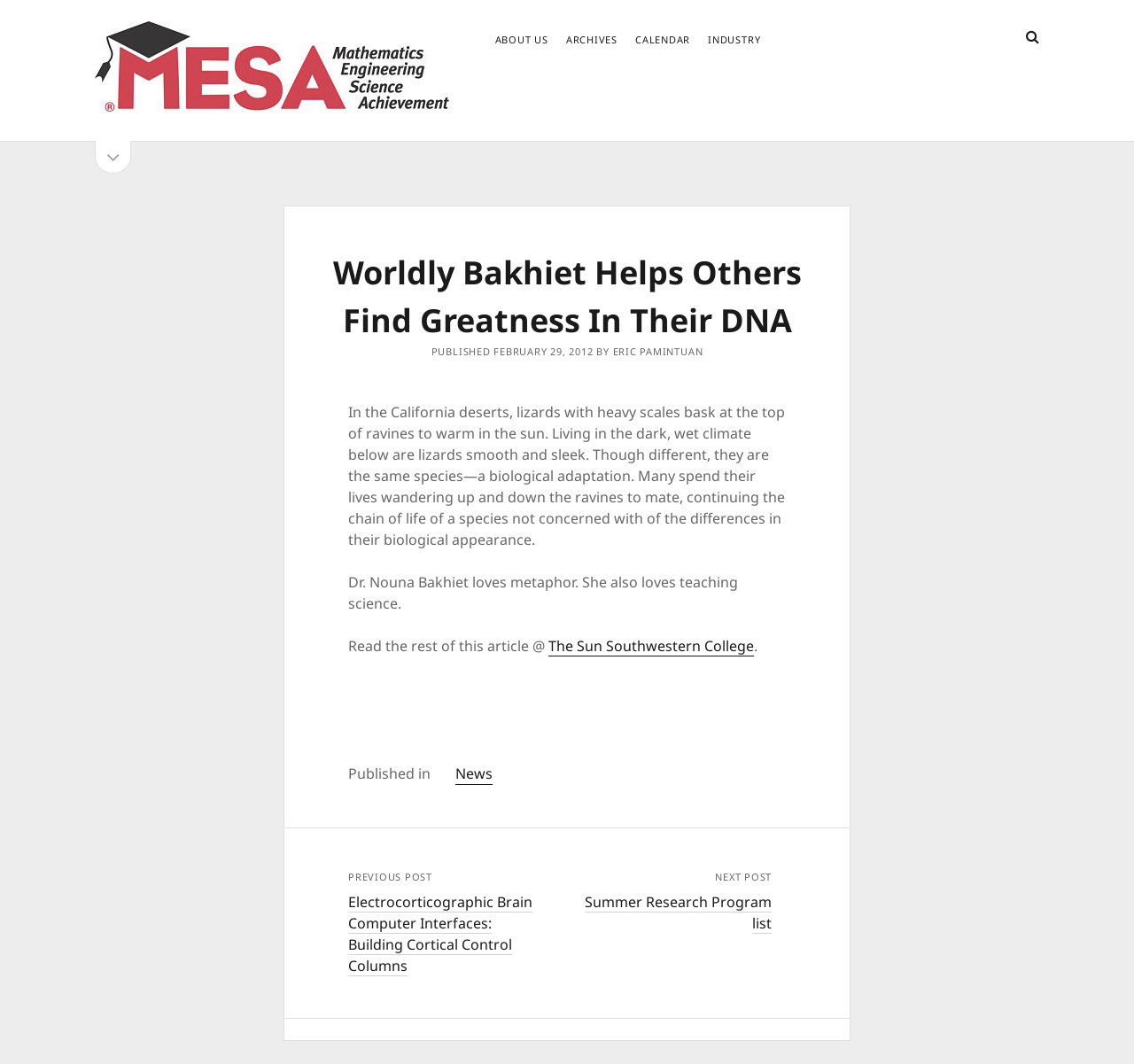Locate the bounding box coordinates of the clickable area needed to fulfill the instruction: "Log in to the website".

[0.083, 0.194, 0.109, 0.208]